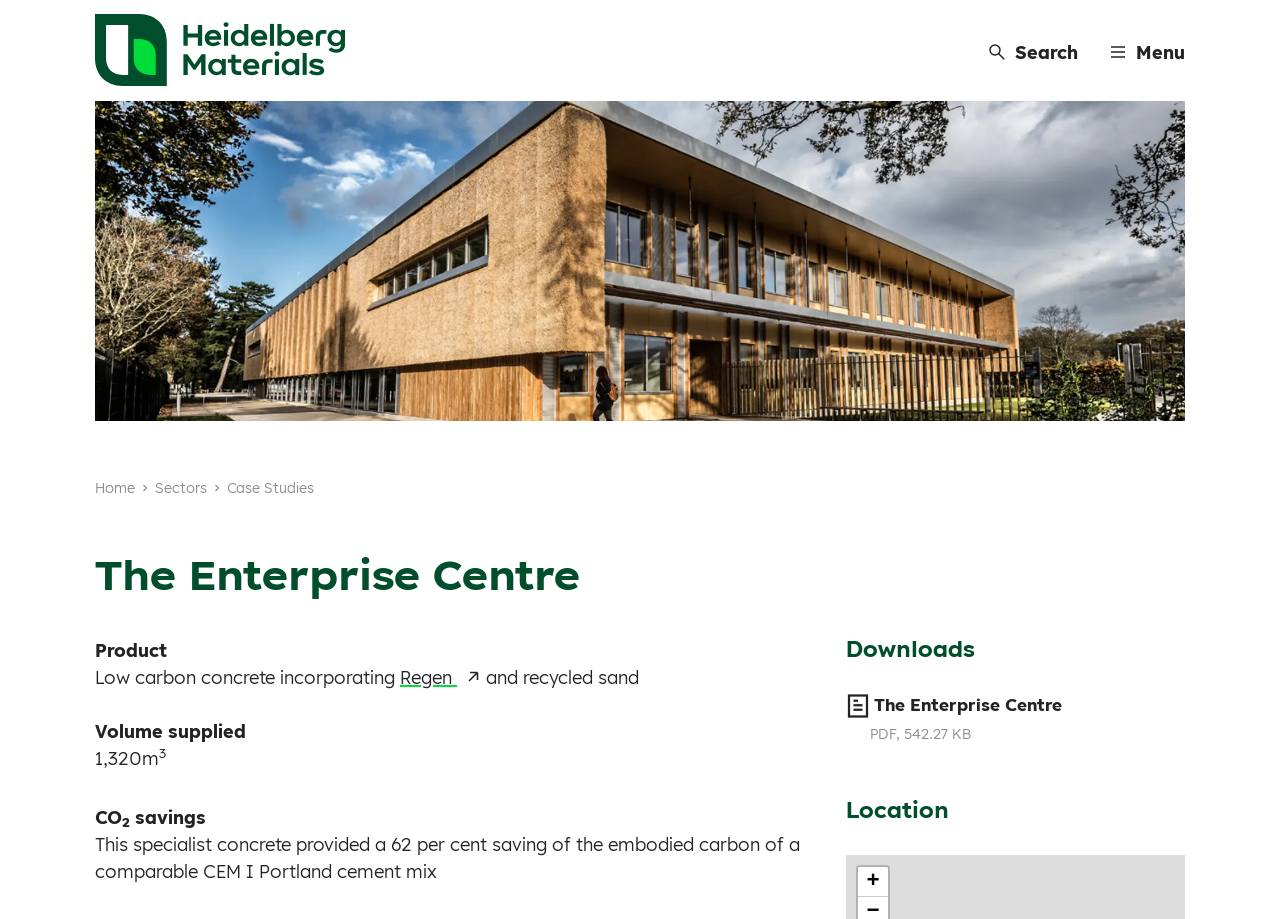Answer the following in one word or a short phrase: 
What is the file type of the downloadable document?

PDF